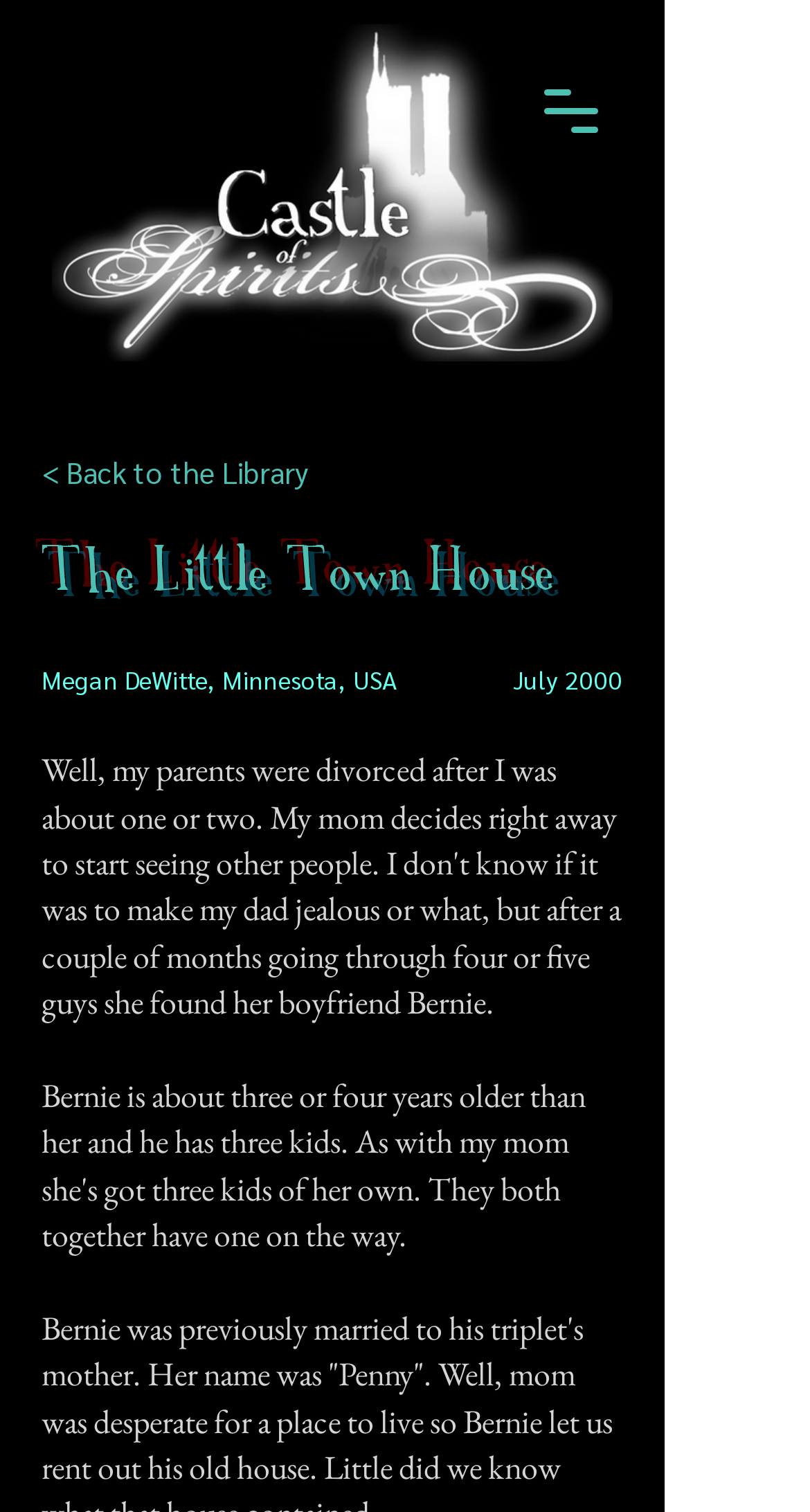Where is the story from?
Provide a fully detailed and comprehensive answer to the question.

I looked at the heading elements and found 'Megan DeWitte, Minnesota, USA', which suggests that the story is from Minnesota, USA.